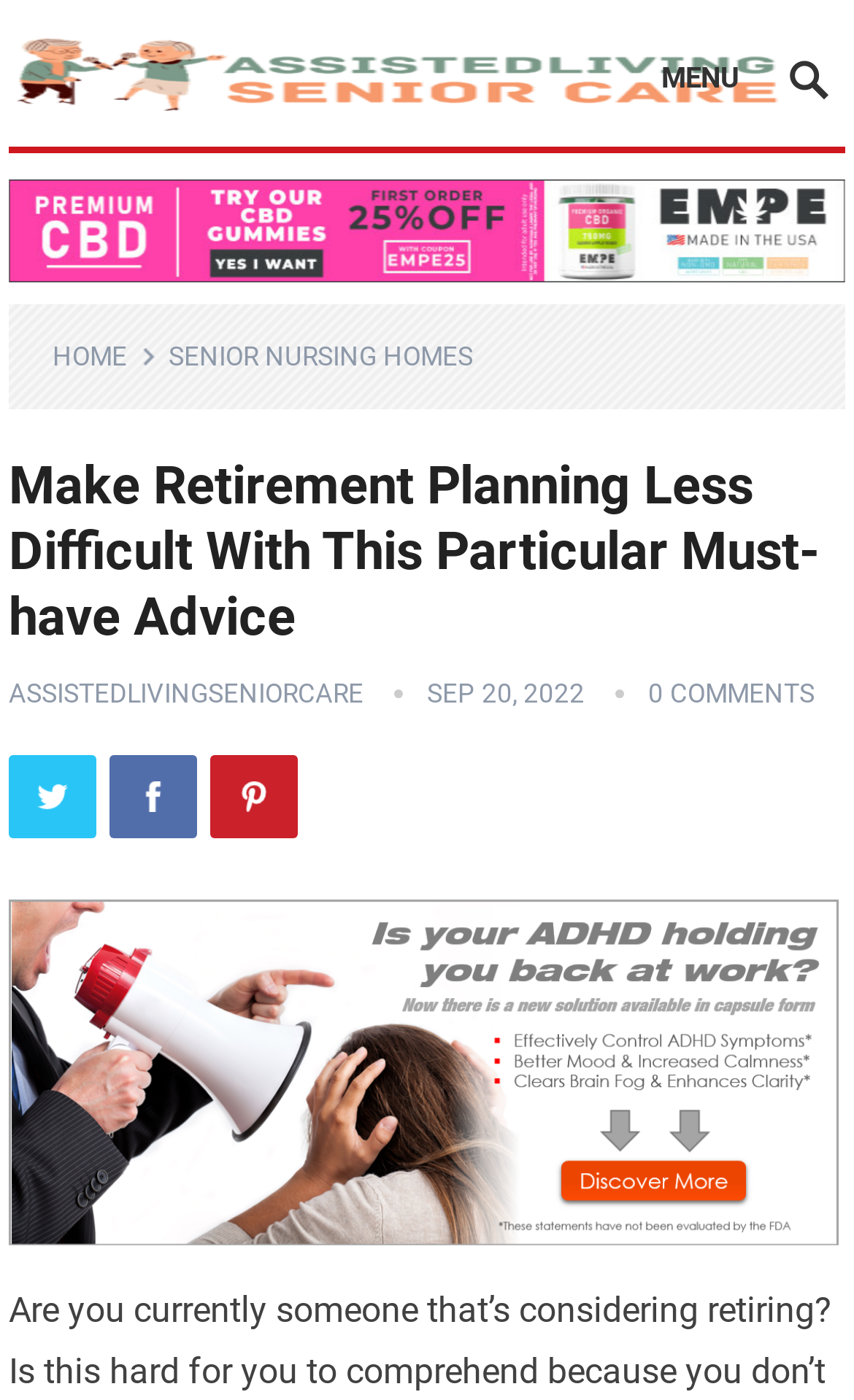Please provide a comprehensive answer to the question below using the information from the image: How many images are present on the webpage?

I counted the number of images by looking at the image elements present on the webpage, including the logo image, social media images, and other images.